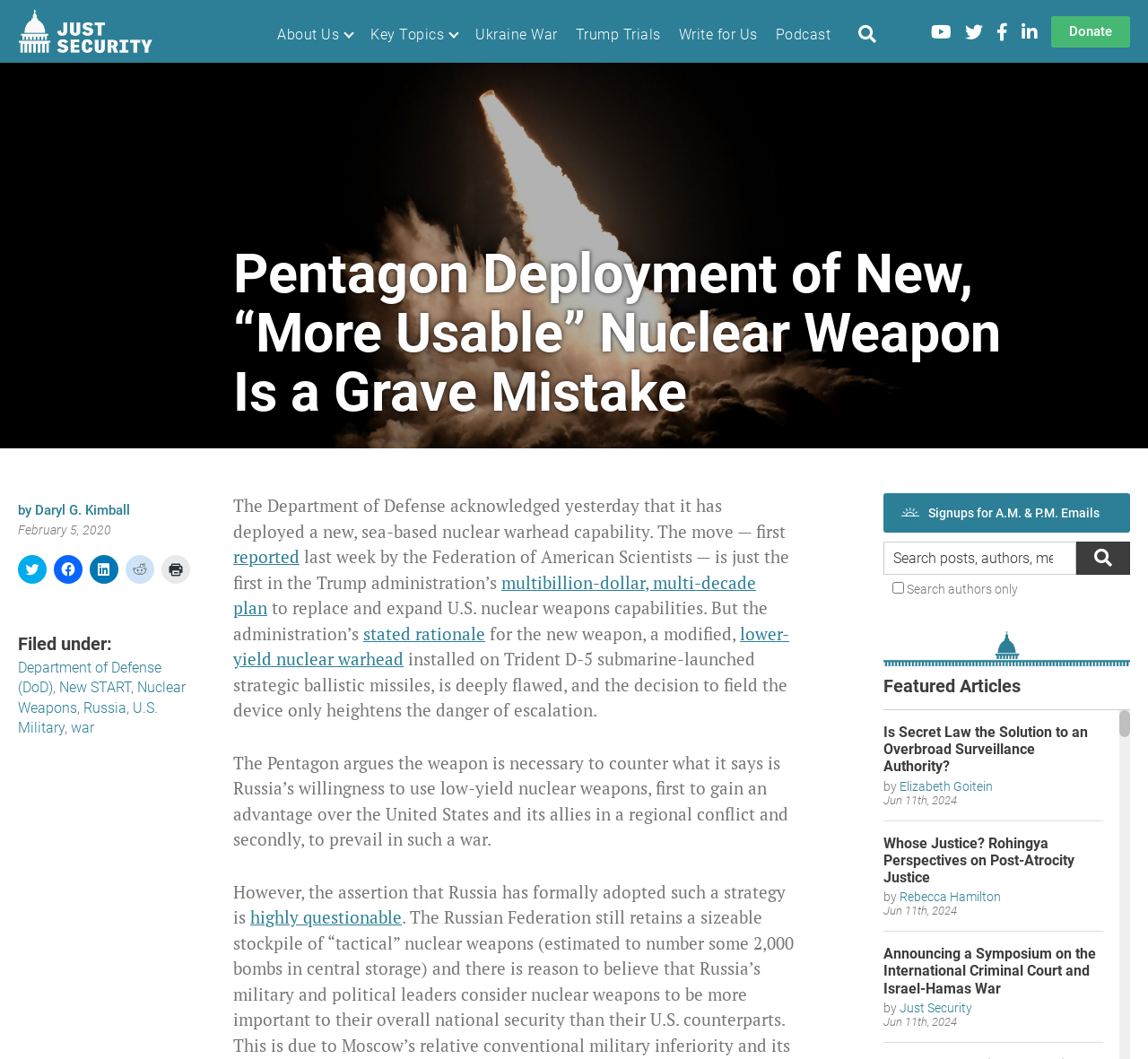What is the name of the forum?
Can you give a detailed and elaborate answer to the question?

I found the answer by looking at the link element with the text 'A Forum on Law, Rights, and U.S. National Security' at the top of the webpage, which suggests that it is the name of the forum.